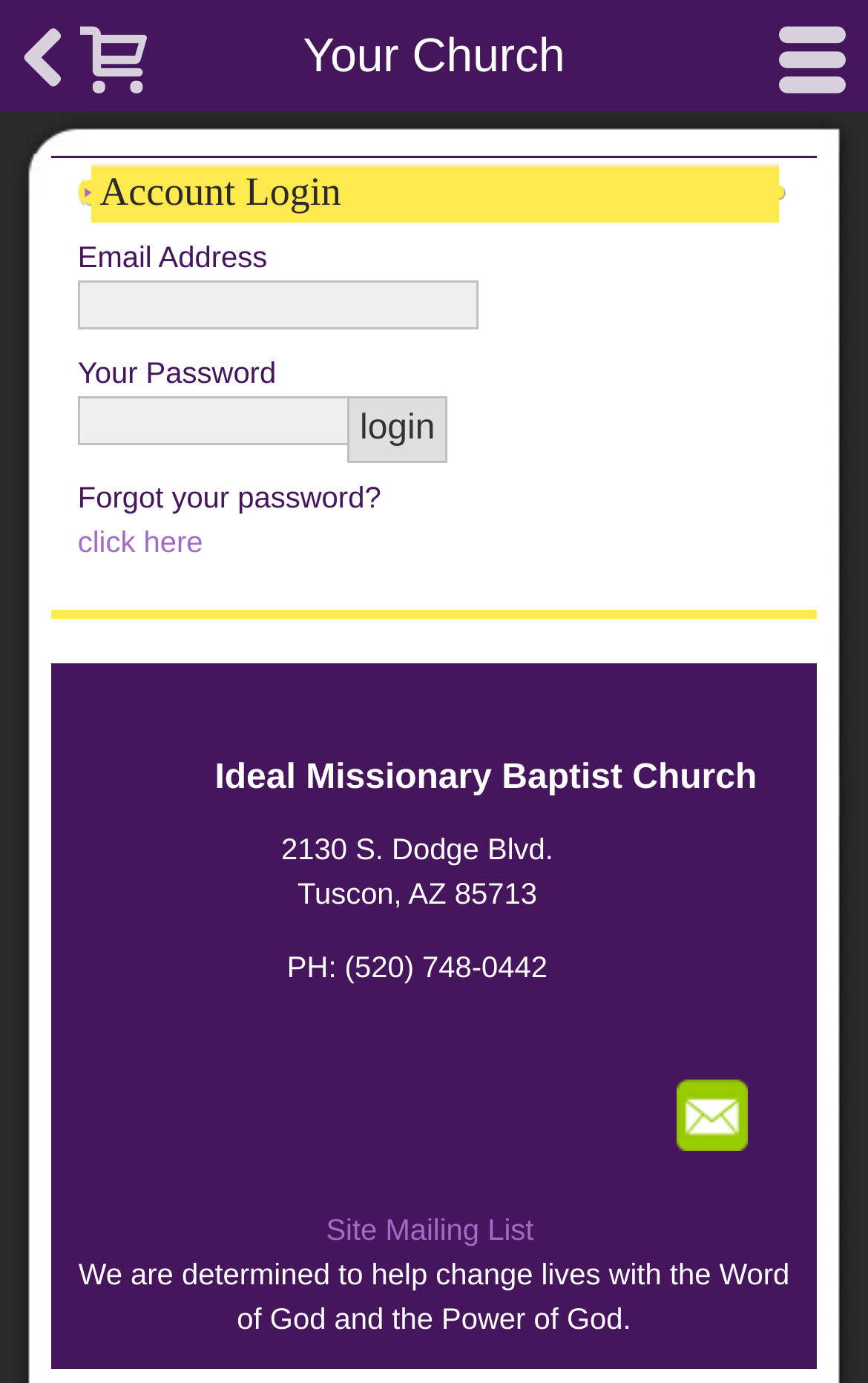Explain the webpage's layout and main content in detail.

The webpage is for the IDEAL Missionary Baptist Church in Tuscon, Arizona, and it appears to be a login page. At the top, there are three icons, likely representing social media or other online platforms, aligned horizontally. Below these icons, there is a header with the text "Your Church" in a prominent font.

The main content of the page is divided into two sections. On the left, there is a column of images, with five rows of three images each. These images are likely representing different aspects of the church or its activities.

On the right, there is a login form with fields for email address and password. Below the password field, there is a "login" button and a link to reset forgotten passwords. The form is accompanied by a brief description of the church and its mission.

At the bottom of the page, there is a footer section with the church's address, phone number, and email address. There is also a link to a site mailing list and a brief statement about the church's mission.

Throughout the page, there are several images and icons, but no prominent headings or titles apart from the "Your Church" header at the top. The overall layout is clean and organized, with a focus on providing essential information and functionality for users.